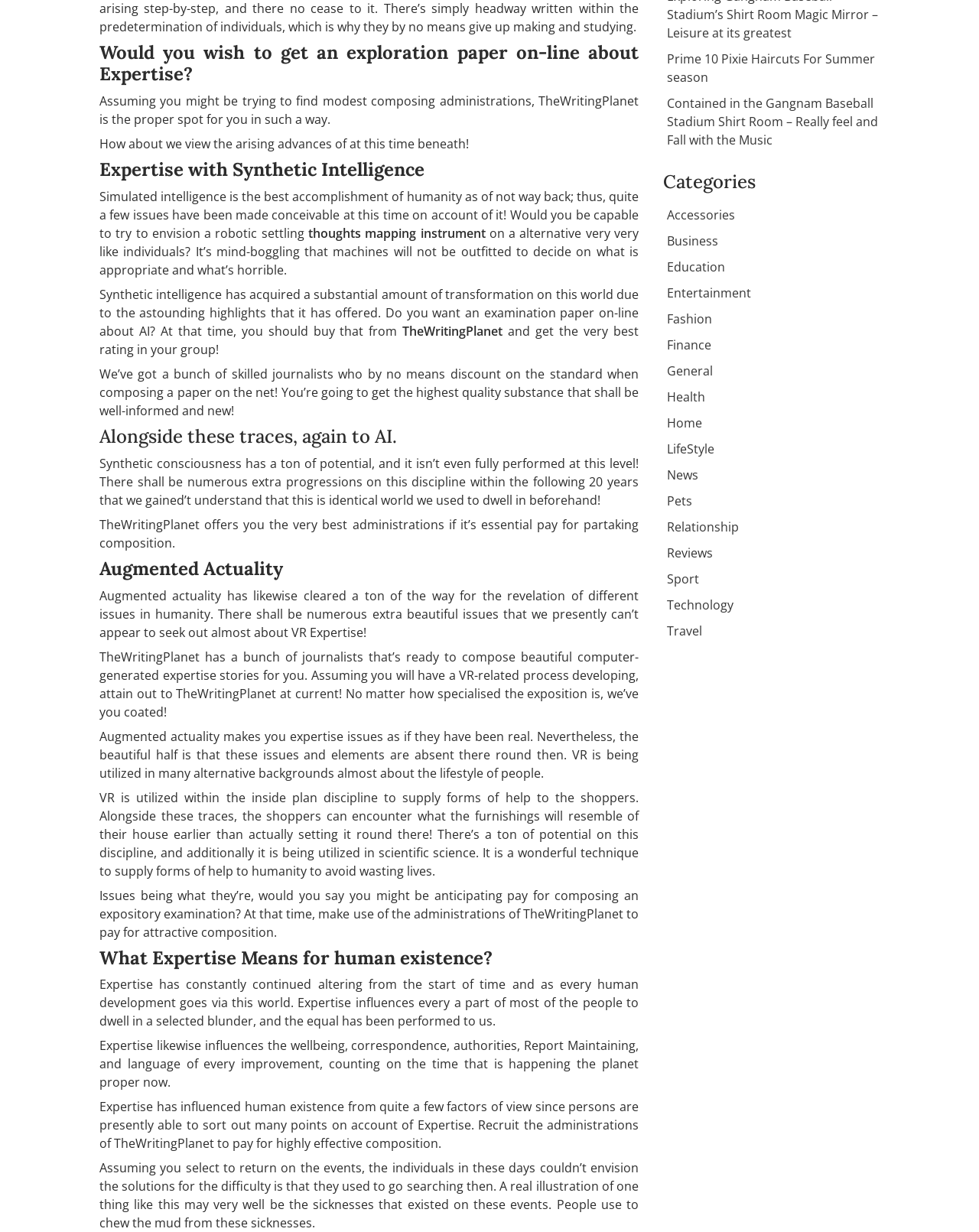Extract the bounding box for the UI element that matches this description: "LifeStyle".

[0.681, 0.357, 0.73, 0.371]